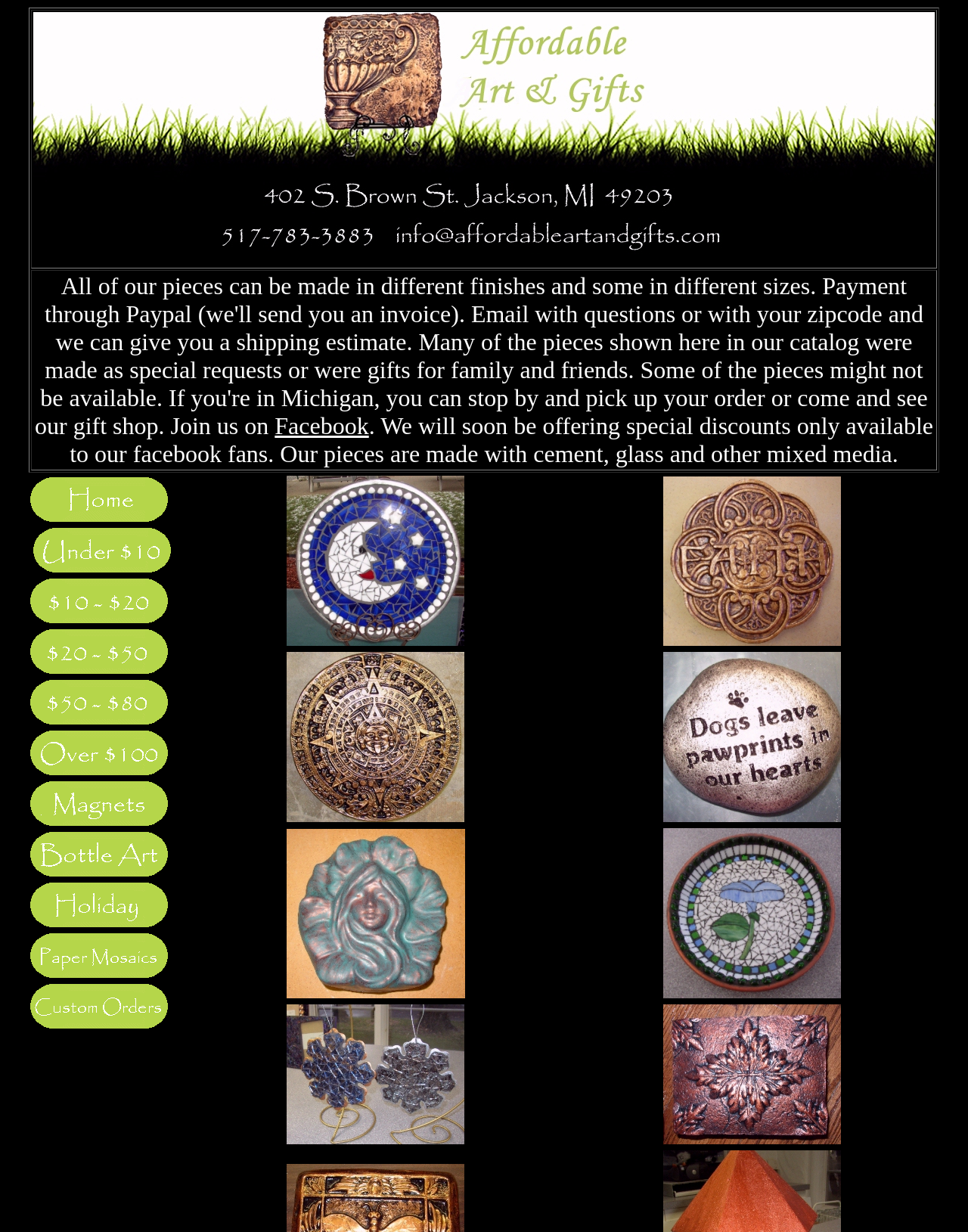Please provide a detailed answer to the question below by examining the image:
What social media platform is mentioned?

The webpage mentions that customers can join them on Facebook, and that special discounts will be offered to Facebook fans.